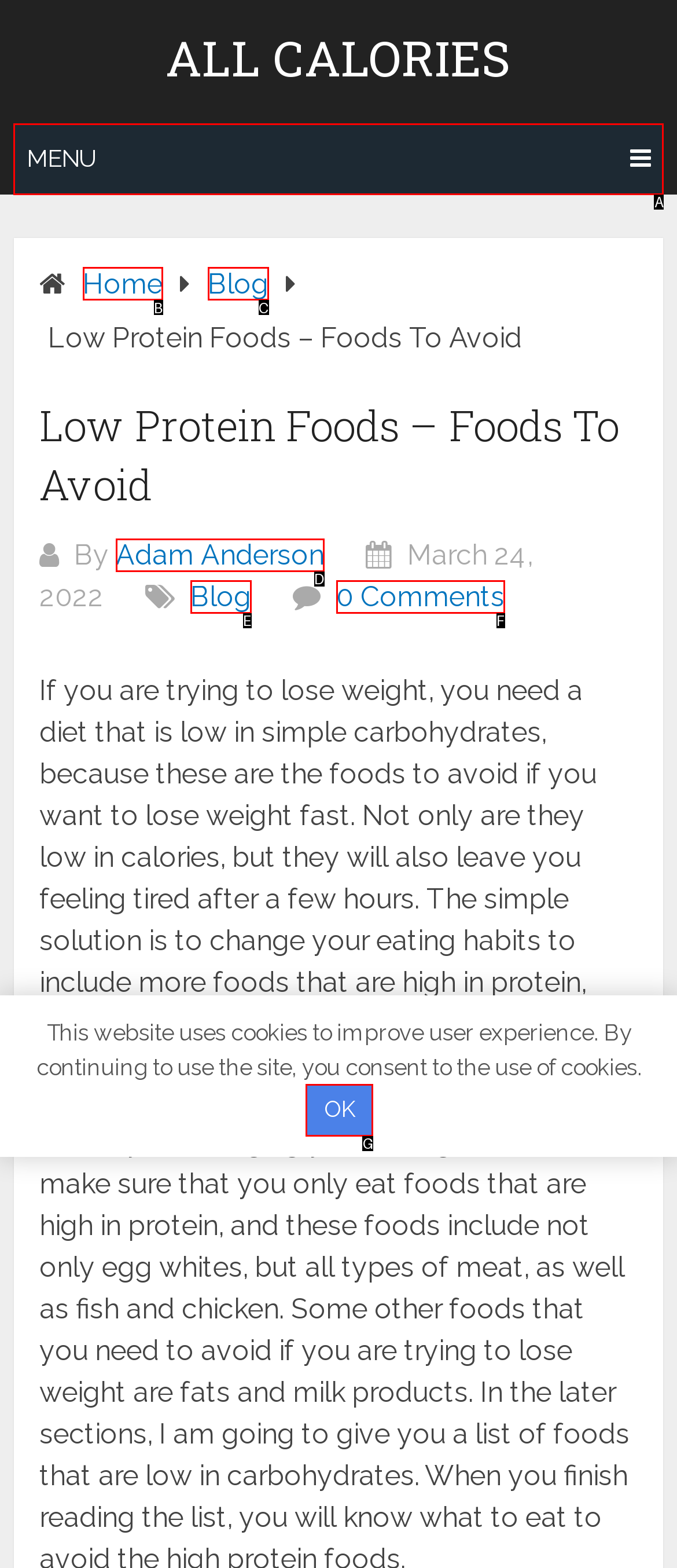Using the description: Third-Party Cookies
Identify the letter of the corresponding UI element from the choices available.

None